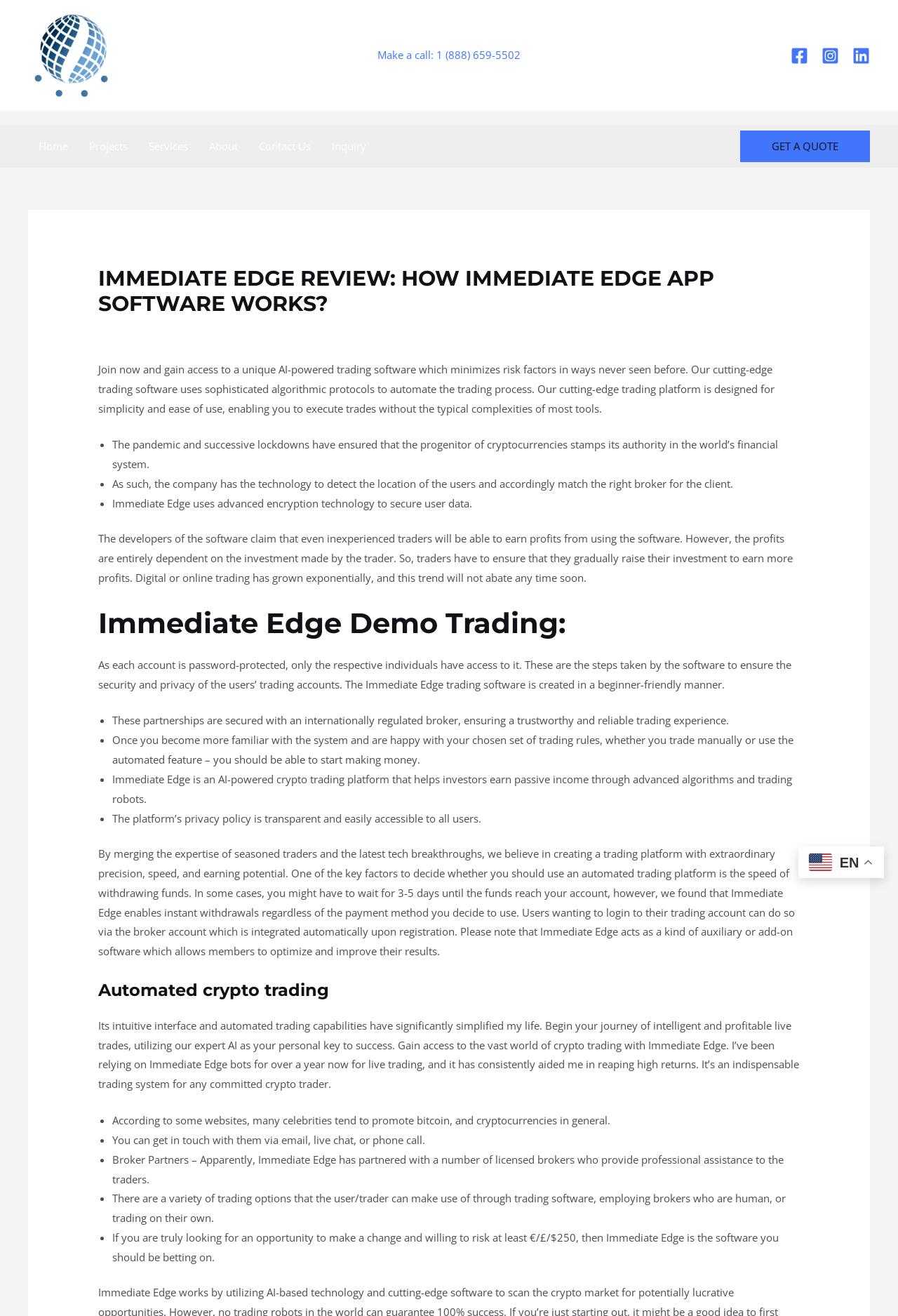Answer the question below in one word or phrase:
What is the language of the webpage?

English